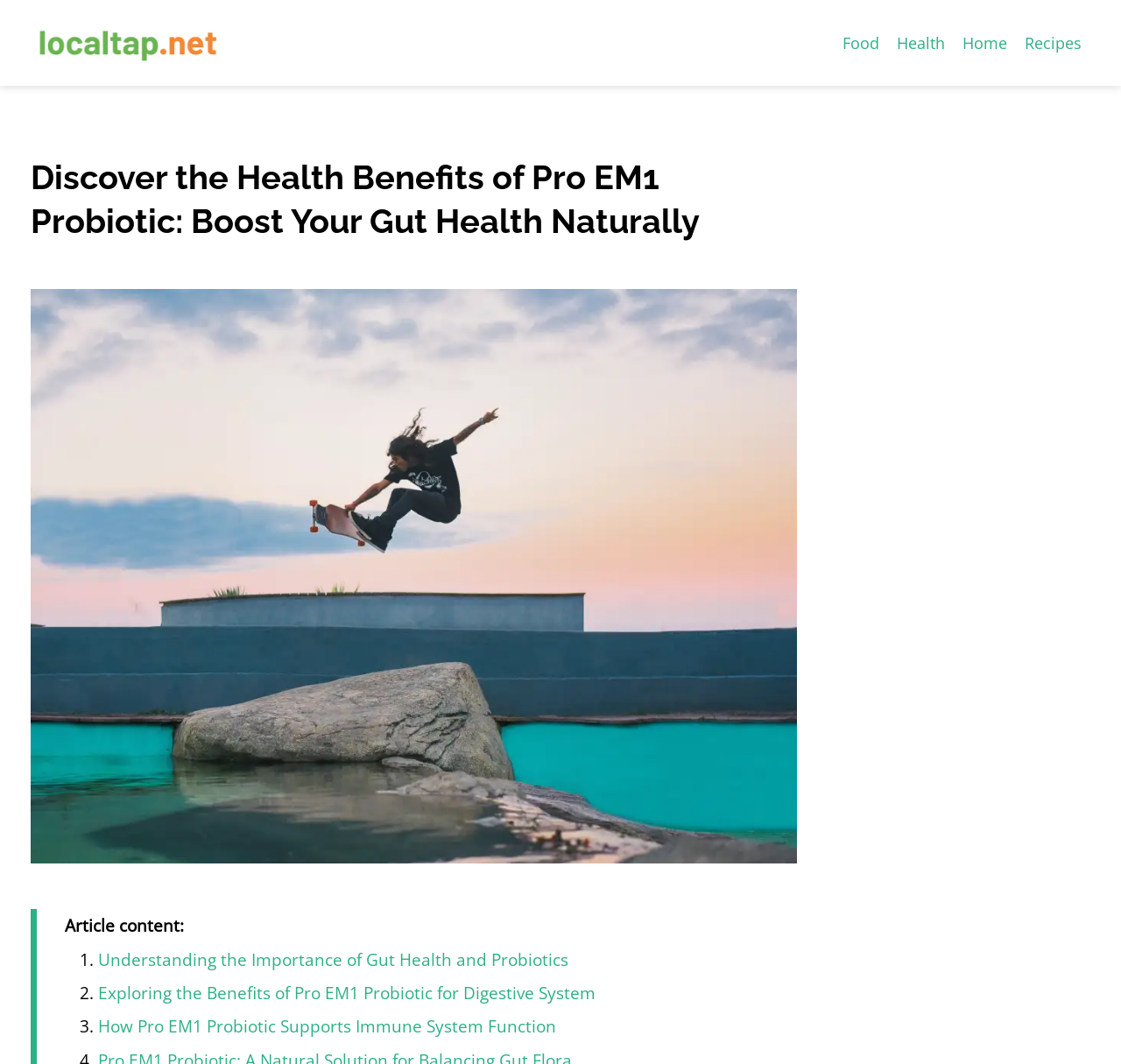What is the topic of the article?
Use the screenshot to answer the question with a single word or phrase.

Gut health and probiotics